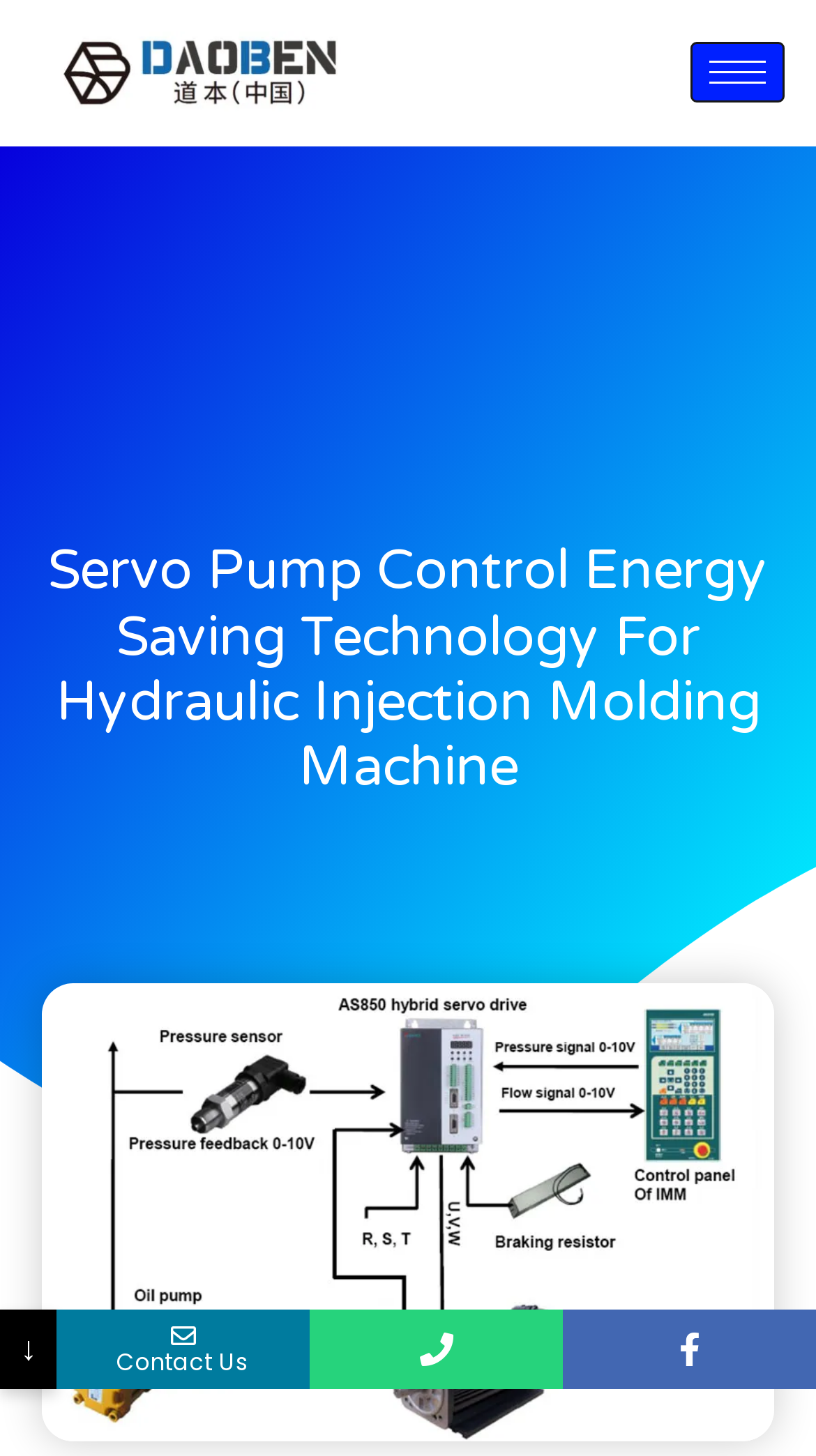Is there a contact section?
Please analyze the image and answer the question with as much detail as possible.

There is a 'Contact Us' static text at the bottom of the webpage, which suggests that there is a contact section available.